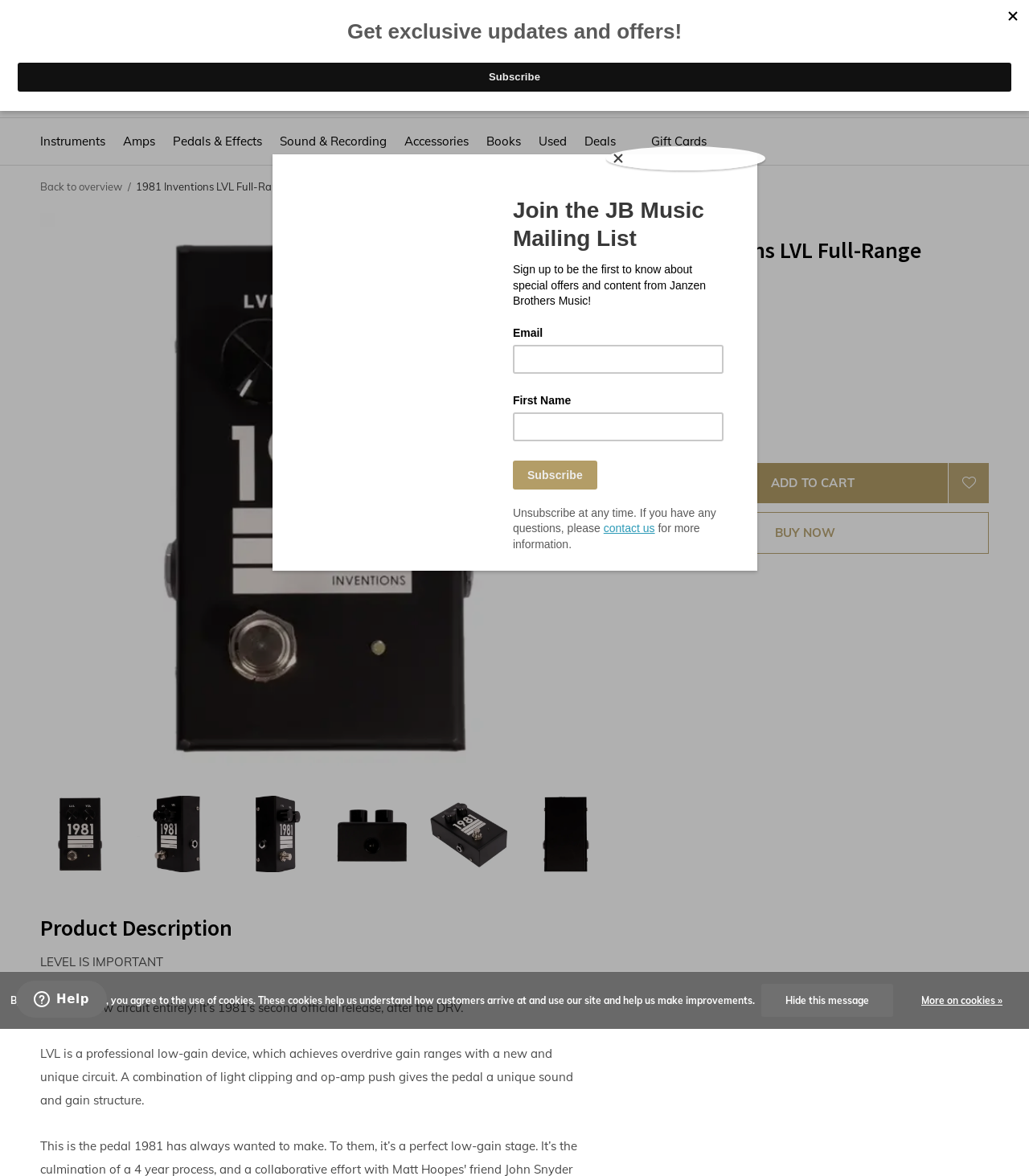Specify the bounding box coordinates for the region that must be clicked to perform the given instruction: "Choose a category".

[0.039, 0.1, 0.961, 0.141]